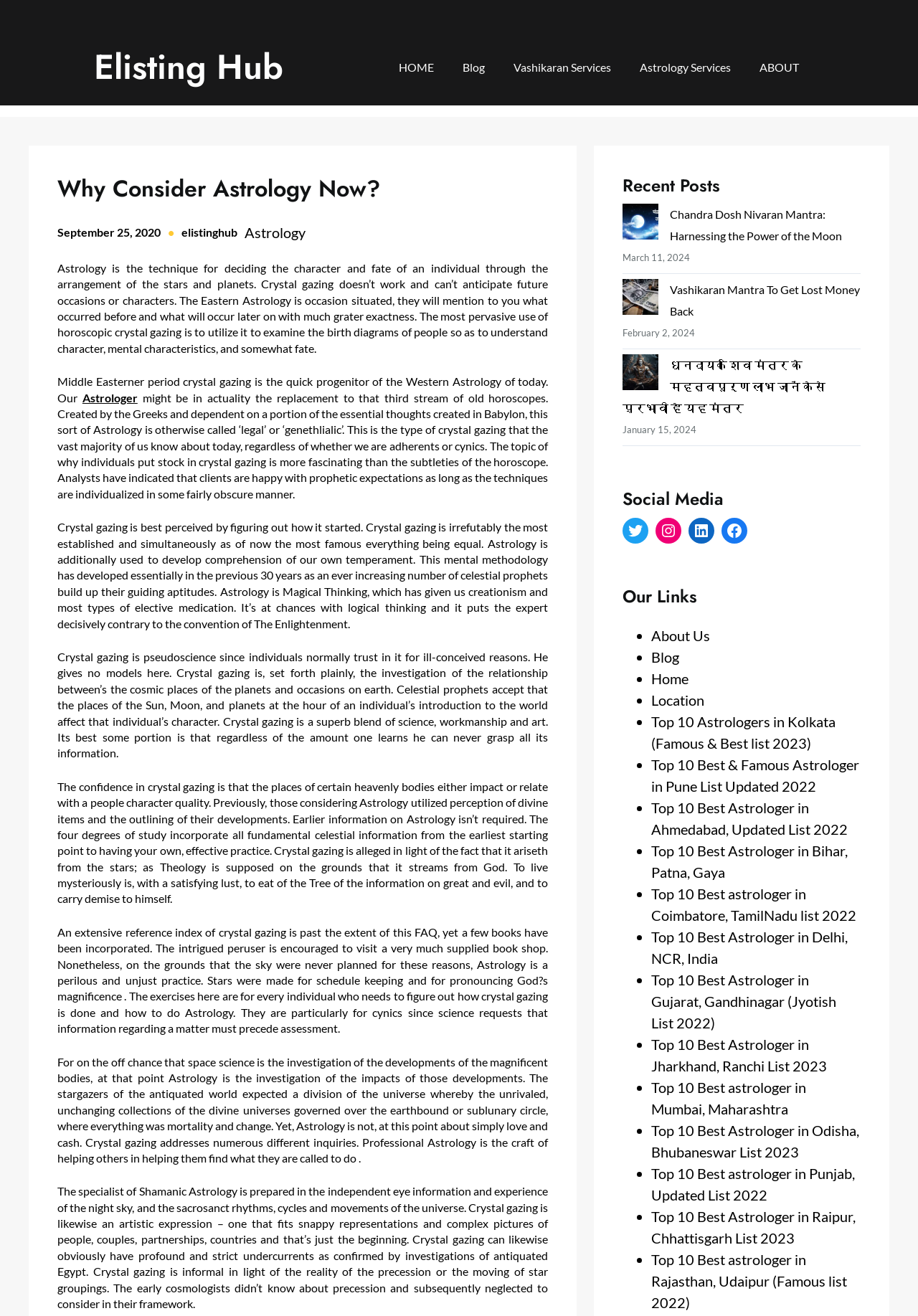Provide an in-depth caption for the contents of the webpage.

This webpage is about astrology, with the title "Why Consider Astrology Now?" at the top. Below the title, there is a navigation menu with links to "HOME", "Blog", "Vashikaran Services", "Astrology Services", and "ABOUT". 

The main content of the page is divided into several sections. The first section explains what astrology is, describing it as a technique to determine an individual's character and fate through the arrangement of stars and planets. 

The next section discusses the history of astrology, mentioning its roots in ancient civilizations such as Babylon and Greece. It also explains how astrology is used to understand an individual's personality and character traits.

The following sections delve deeper into the concept of astrology, discussing its relationship with science, its use in understanding human behavior, and its applications in various fields. There are also quotes and excerpts from various sources, providing additional insights into the world of astrology.

On the right-hand side of the page, there is a section titled "Recent Posts" with links to several articles, including "Chandra Dosh Nivaran Mantra: Harnessing the Power of the Moon" and "Vashikaran Mantra To Get Lost Money Back". Each article has a corresponding image and a timestamp indicating when it was posted.

Further down the page, there is a section titled "Social Media" with links to the website's social media profiles on Twitter, Instagram, LinkedIn, and Facebook. 

The final section is titled "Our Links" and contains a list of links to other pages on the website, including "About Us", "Blog", "Home", and "Location", as well as links to articles about top astrologers in various cities in India.